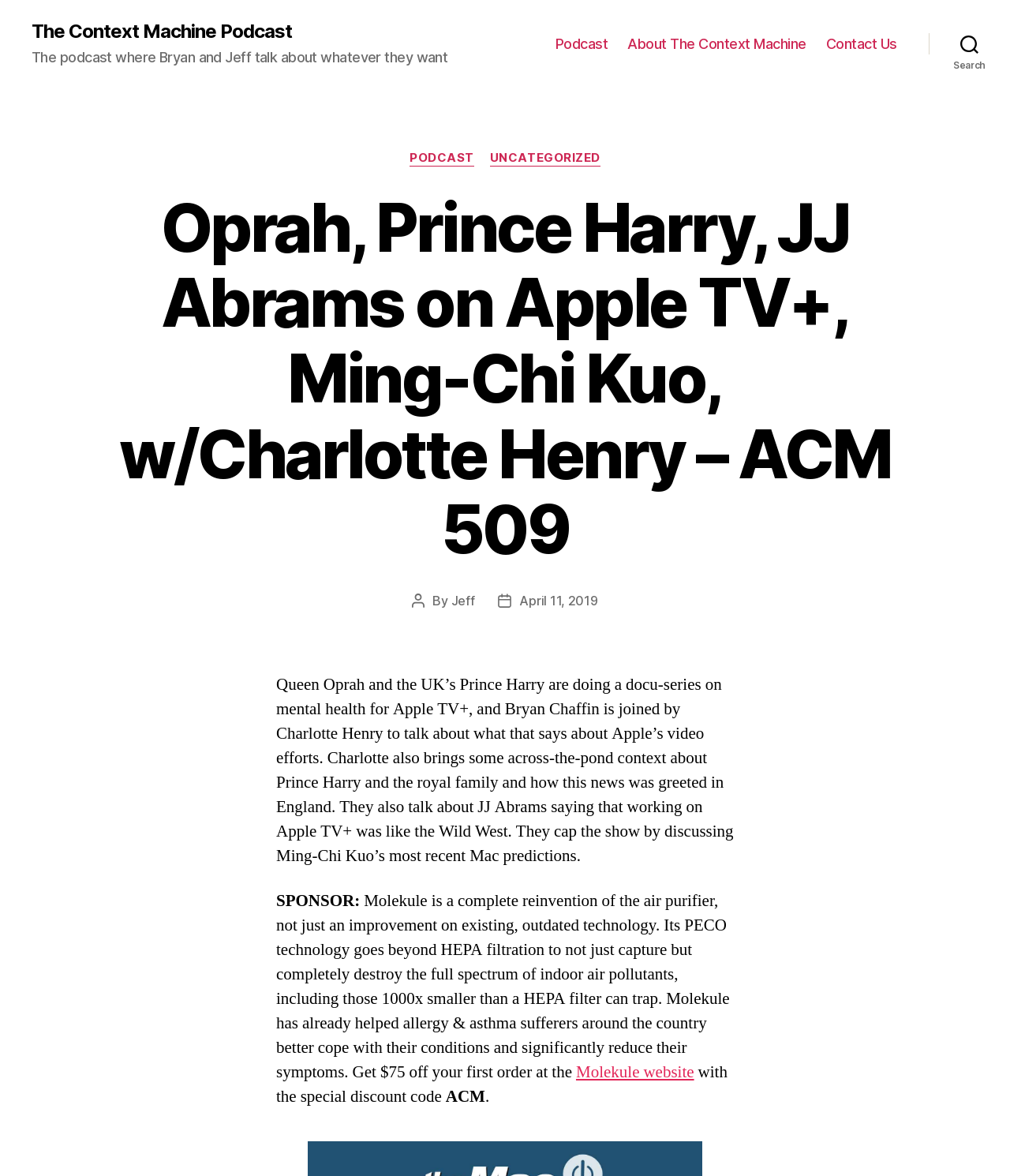Use a single word or phrase to answer the question: What is the topic of the podcast episode?

Apple TV+ and mental health